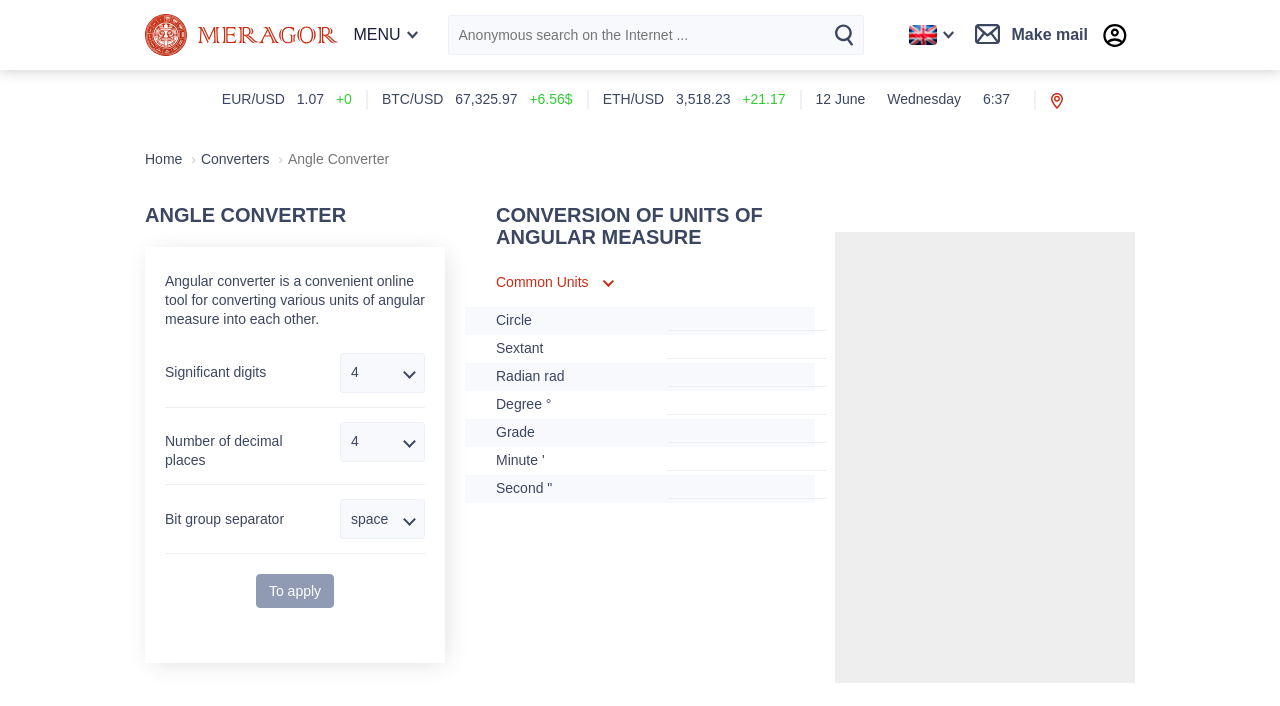Given the webpage screenshot, identify the bounding box of the UI element that matches this description: "alt="language current en-EN"".

[0.71, 0.035, 0.745, 0.064]